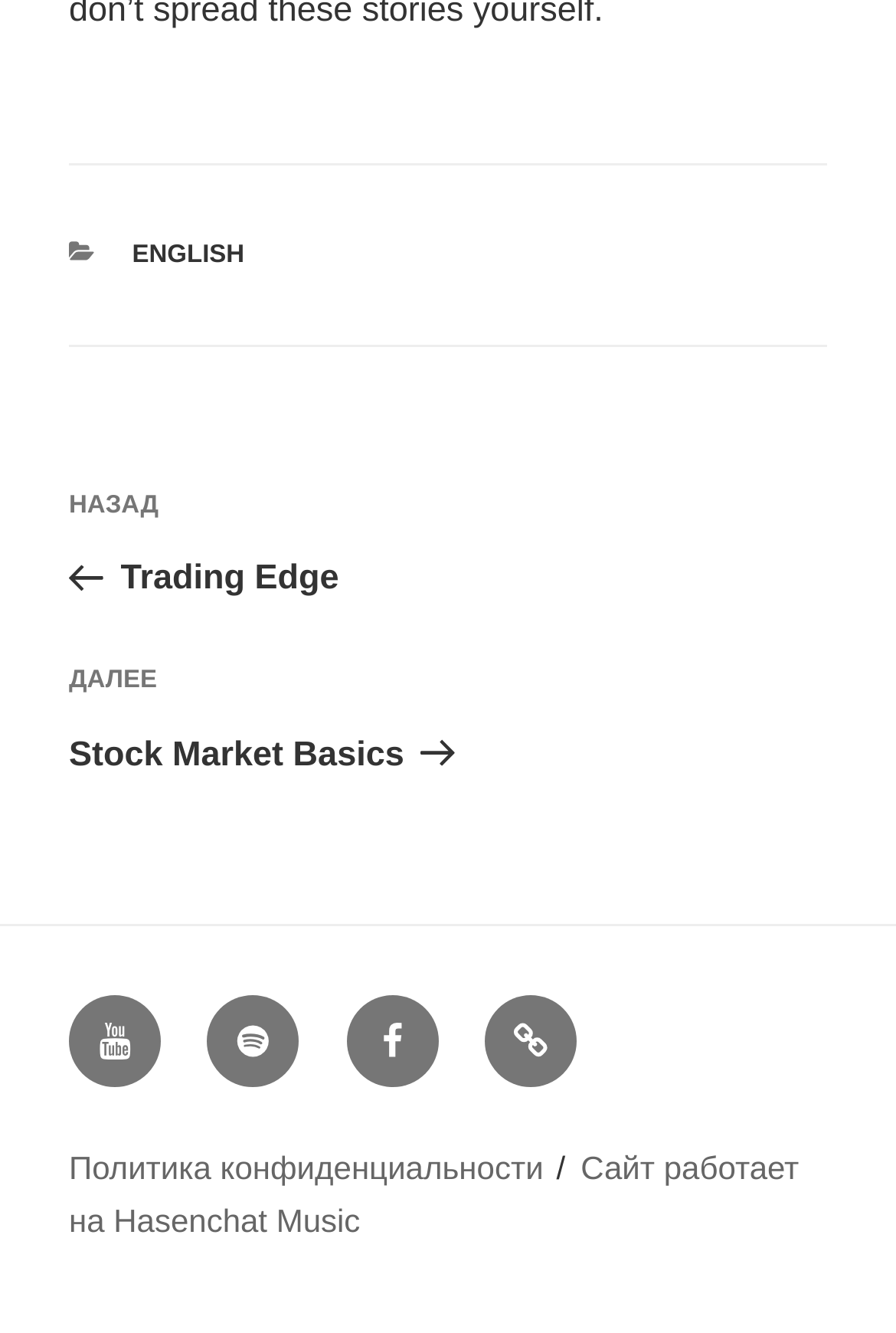Determine the bounding box coordinates for the element that should be clicked to follow this instruction: "Go to Sitemap". The coordinates should be given as four float numbers between 0 and 1, in the format [left, top, right, bottom].

[0.542, 0.746, 0.645, 0.815]